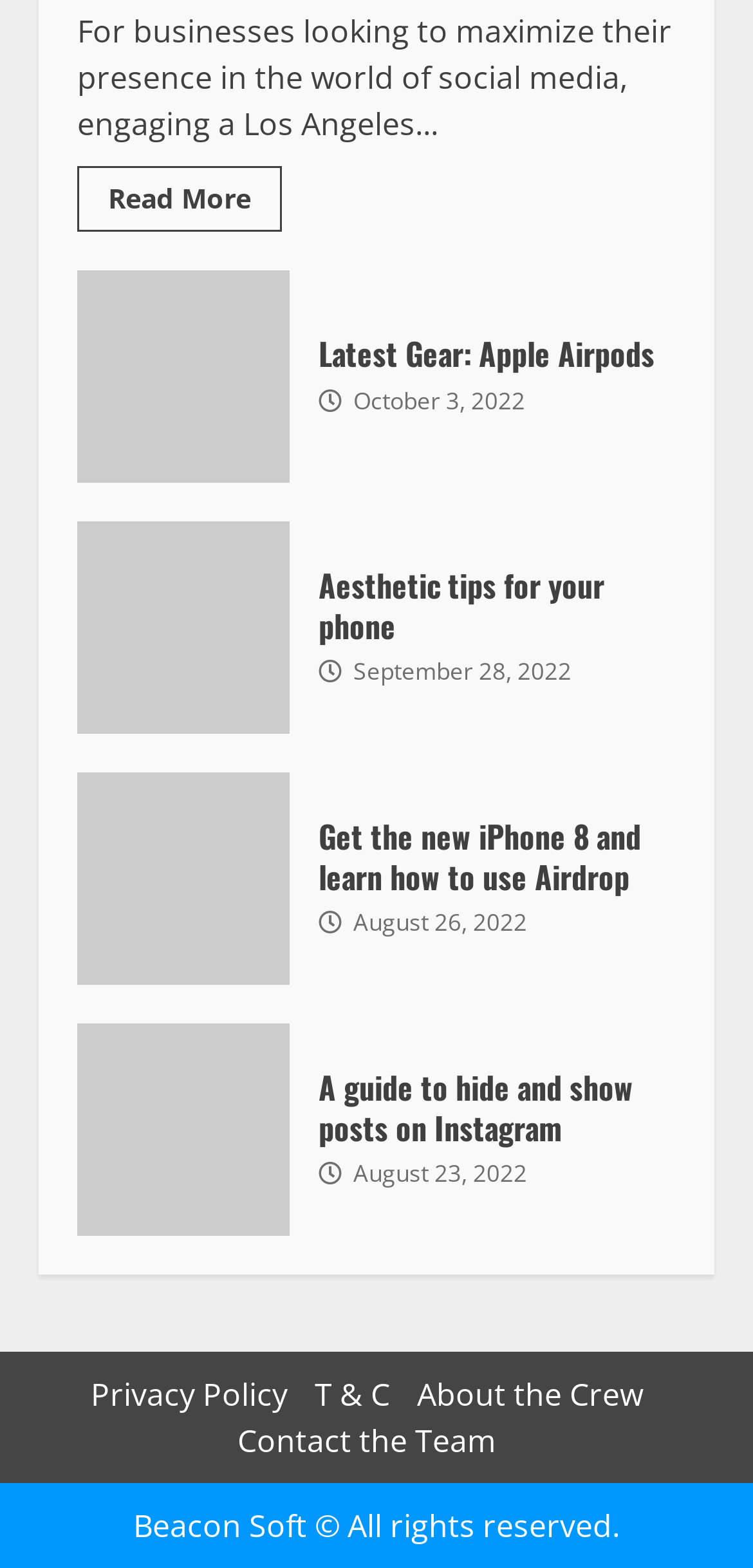Give a one-word or phrase response to the following question: What is the topic of the latest gear?

Apple Airpods